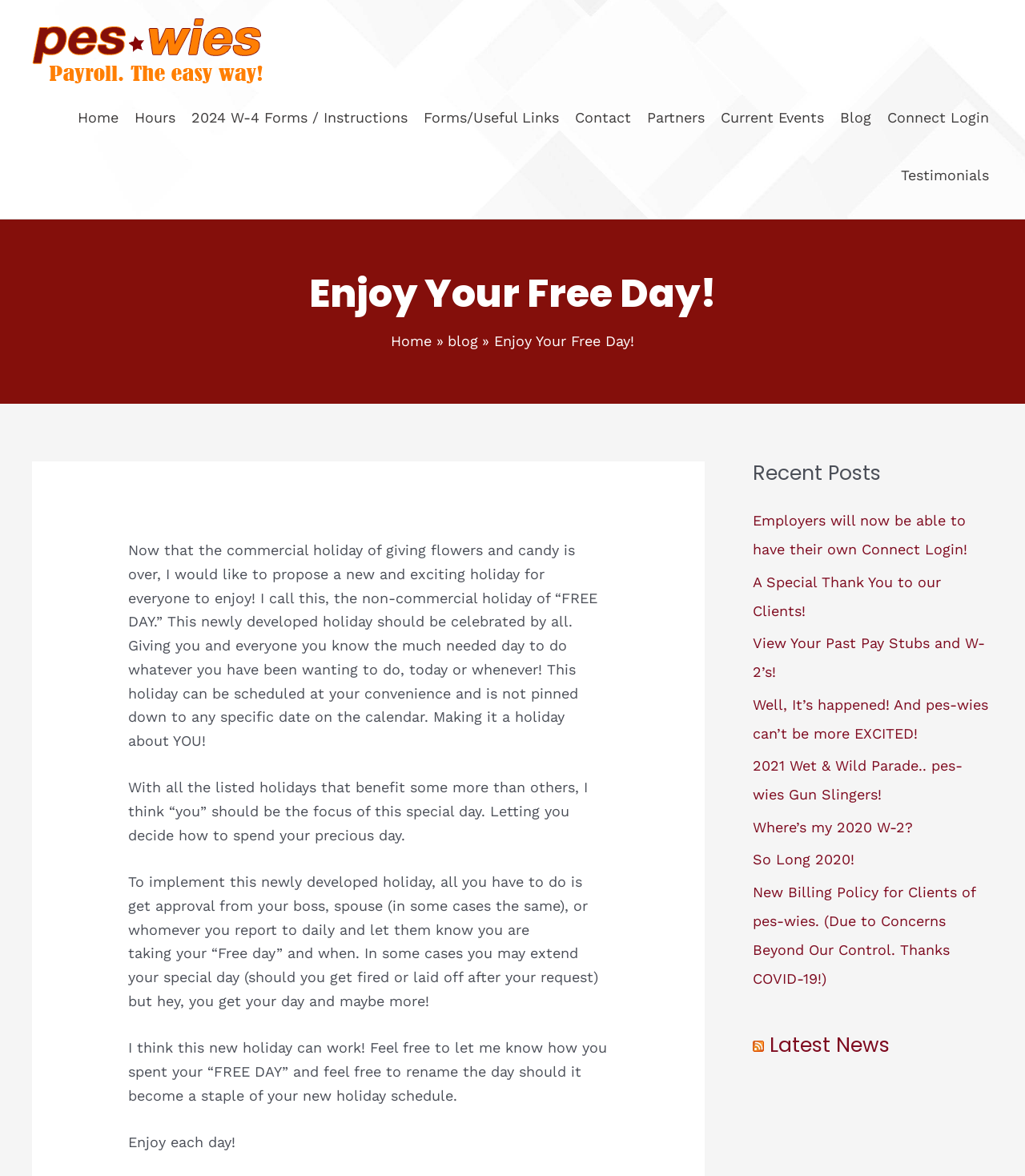Please identify the webpage's heading and generate its text content.

Enjoy Your Free Day!